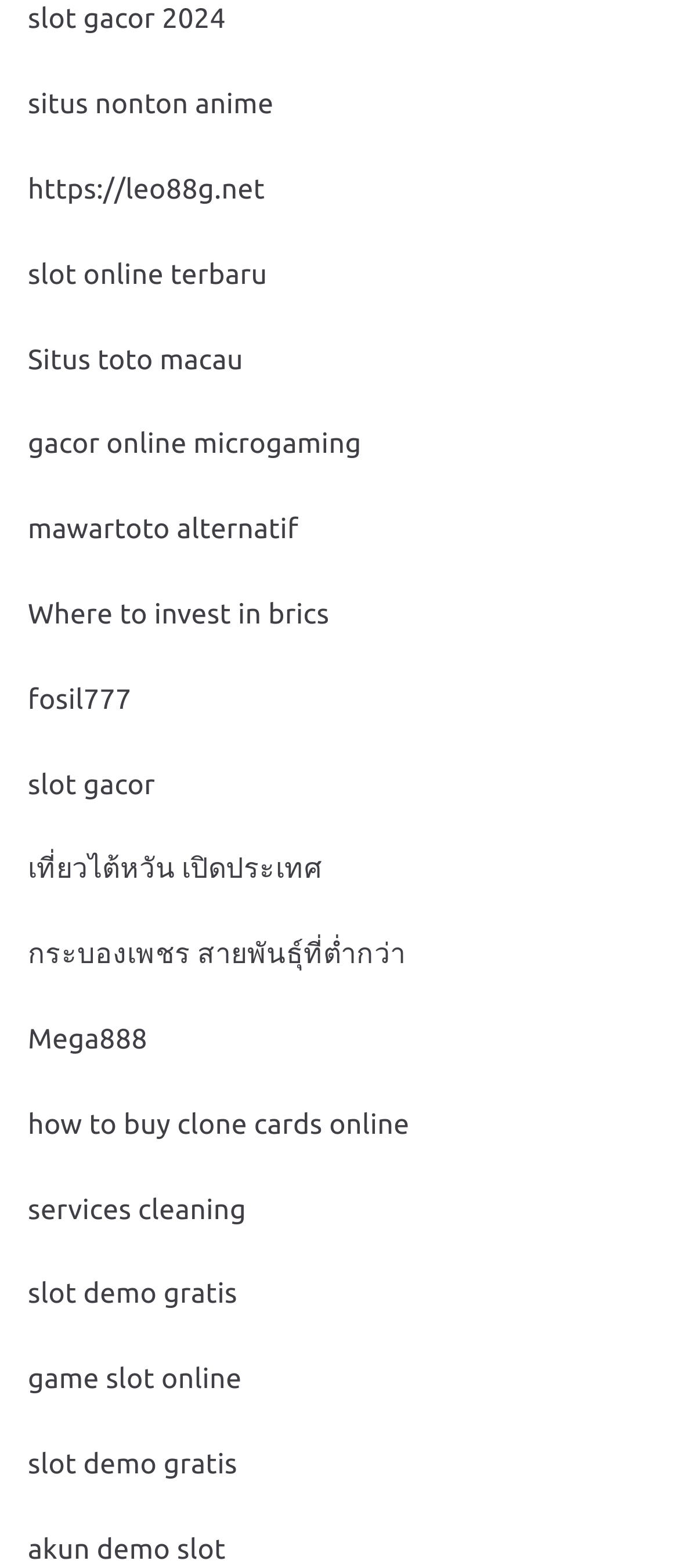How many links are on the webpage?
Look at the image and provide a short answer using one word or a phrase.

23